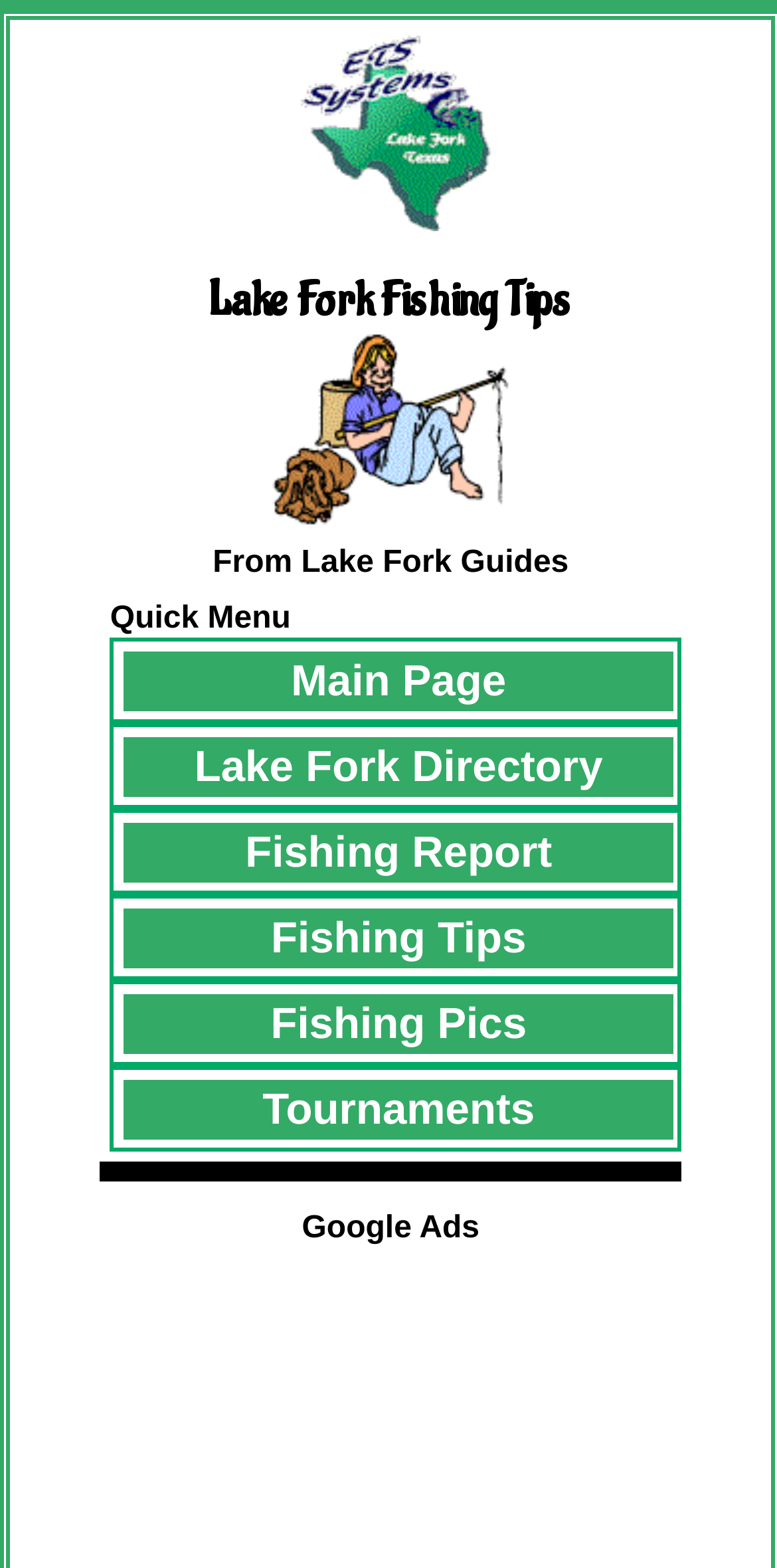Please identify the webpage's heading and generate its text content.

Lake Fork Fishing Tips 